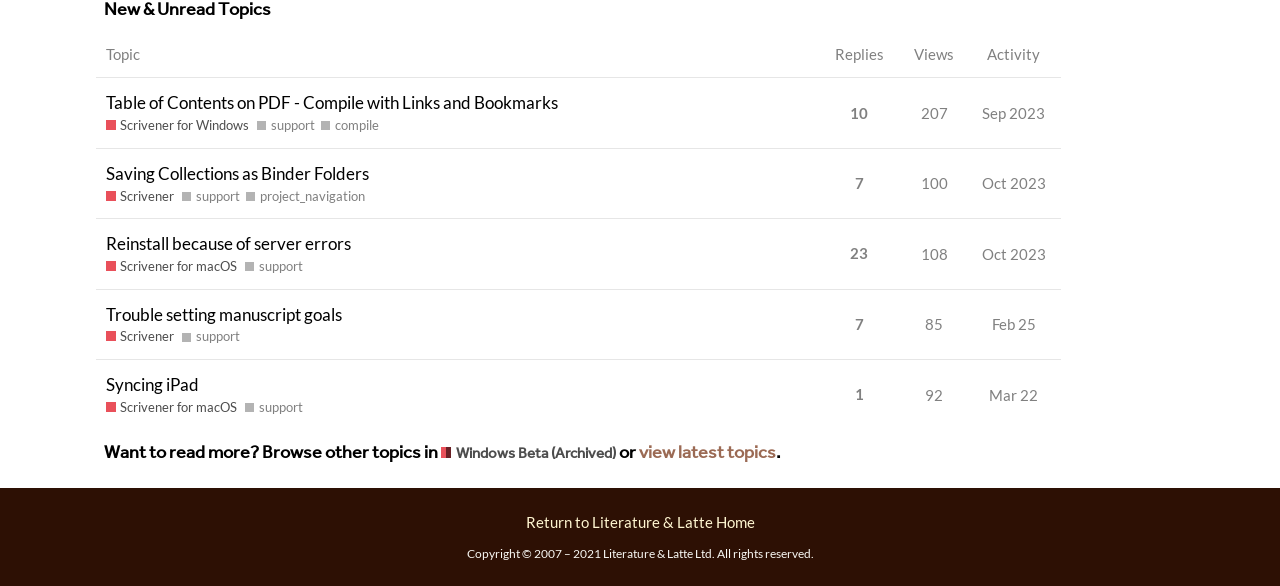Refer to the image and provide an in-depth answer to the question:
What is the category of the topics listed on this page?

I found the category of the topics listed on this page by looking at the heading 'Want to read more? Browse other topics in Windows Beta (Archived) or view latest topics.'